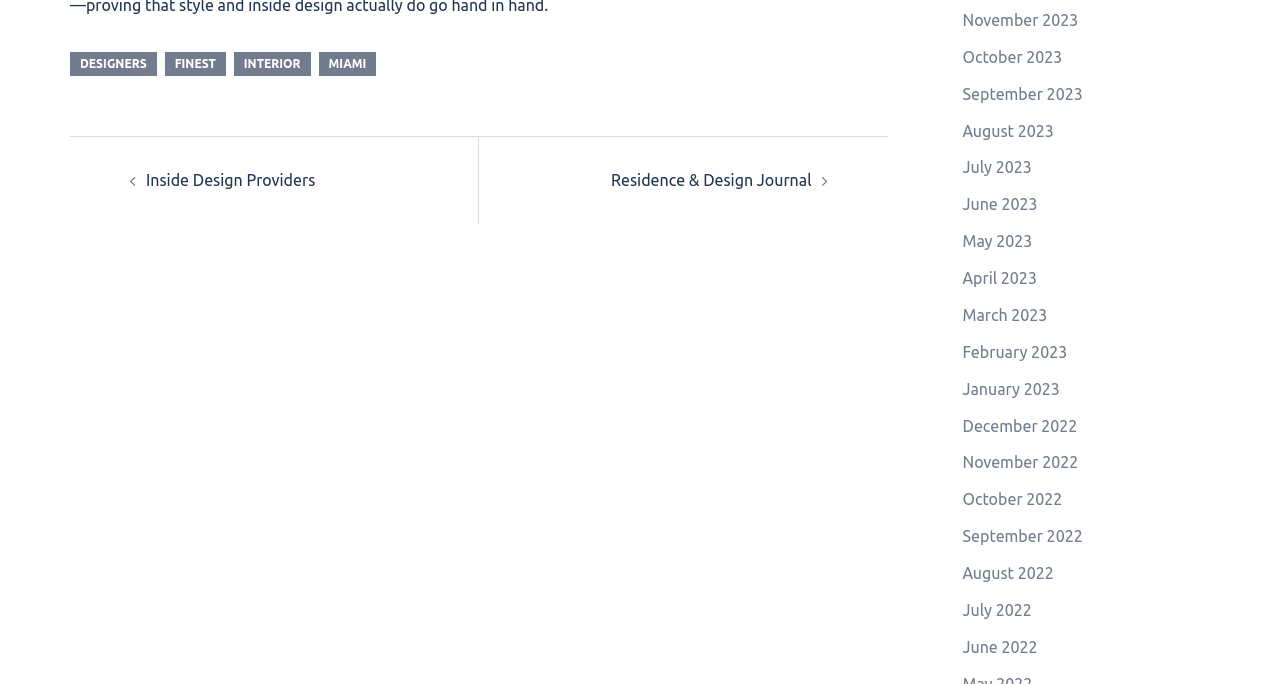Please give a succinct answer to the question in one word or phrase:
What is the purpose of the links with month names?

Archive navigation